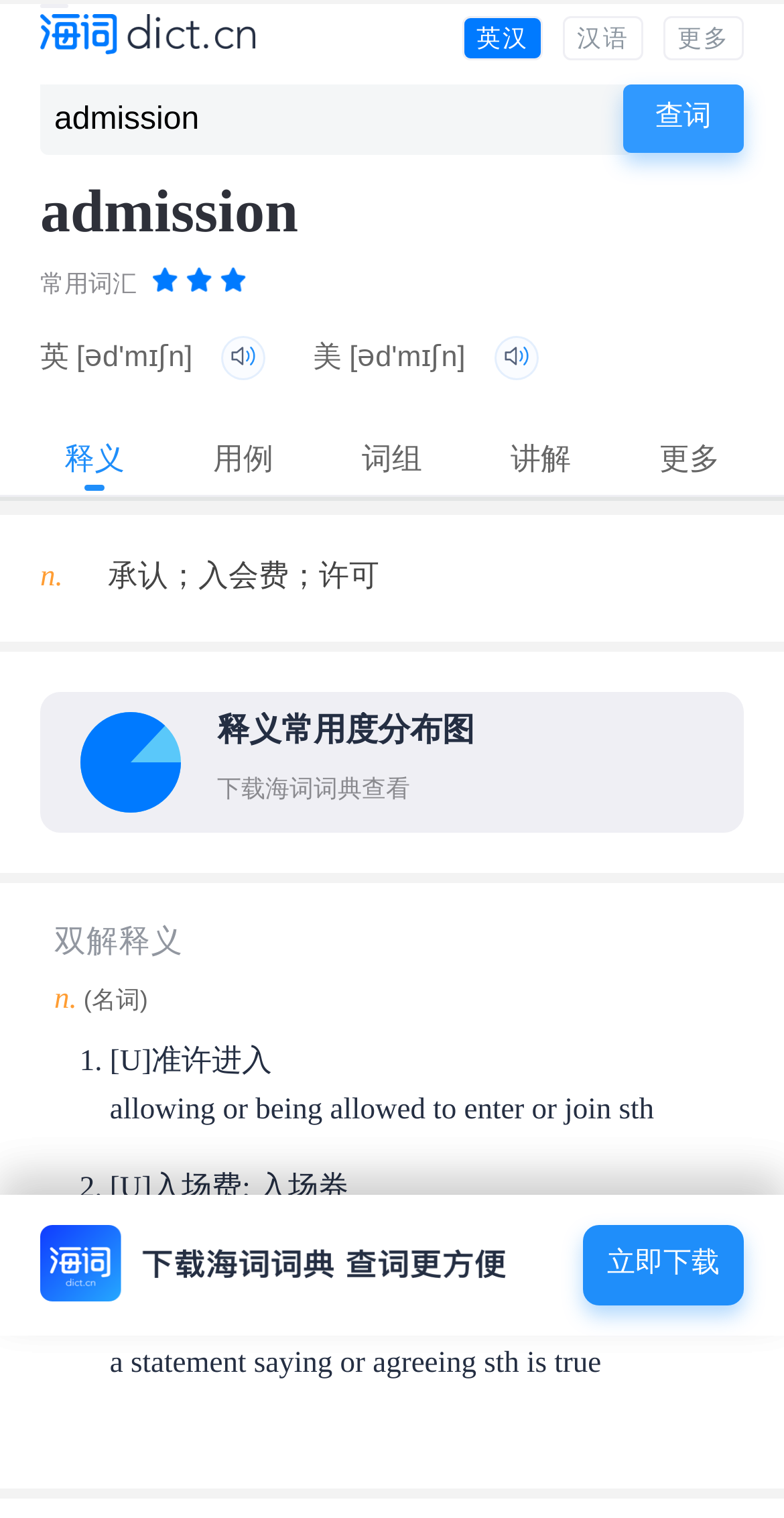What is the part of speech of admission?
Give a comprehensive and detailed explanation for the question.

According to the webpage, admission is a noun, which can be seen in the StaticText element with OCR text 'n.'.